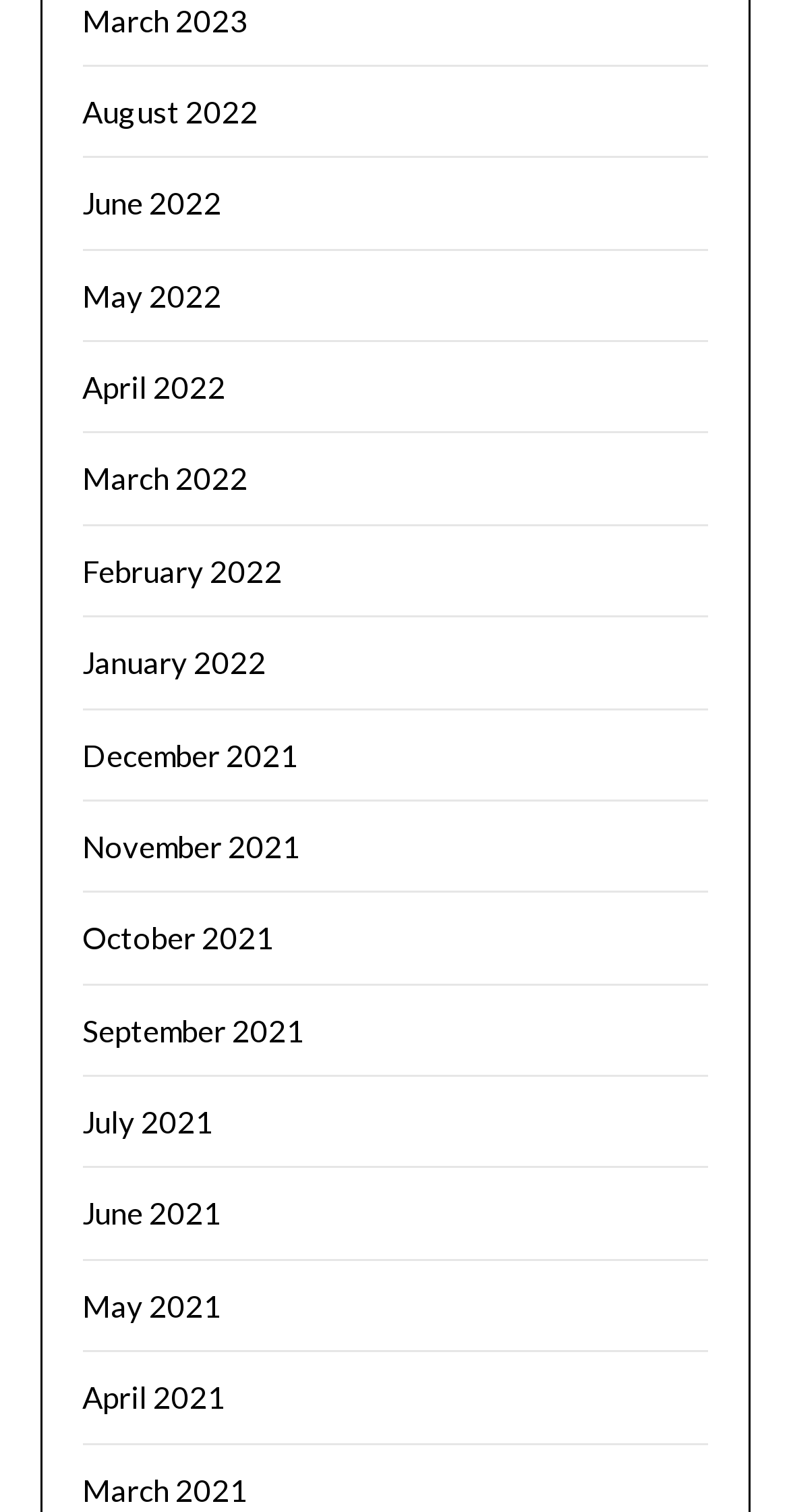What is the most recent month listed?
Could you answer the question with a detailed and thorough explanation?

By examining the list of links, I can see that the most recent month listed is 'March 2023', which is the first link in the list.